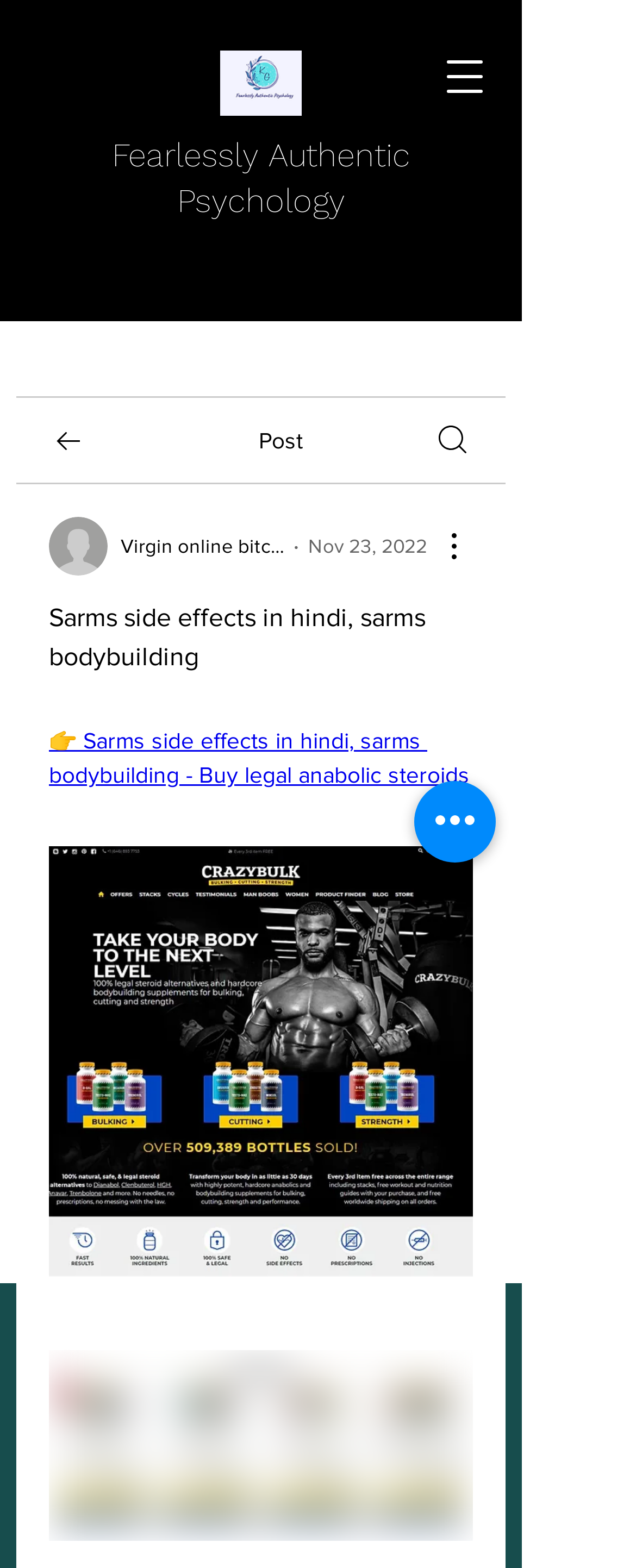Please indicate the bounding box coordinates of the element's region to be clicked to achieve the instruction: "Explore Virgin online bitcoin casino review". Provide the coordinates as four float numbers between 0 and 1, i.e., [left, top, right, bottom].

[0.19, 0.34, 0.446, 0.357]